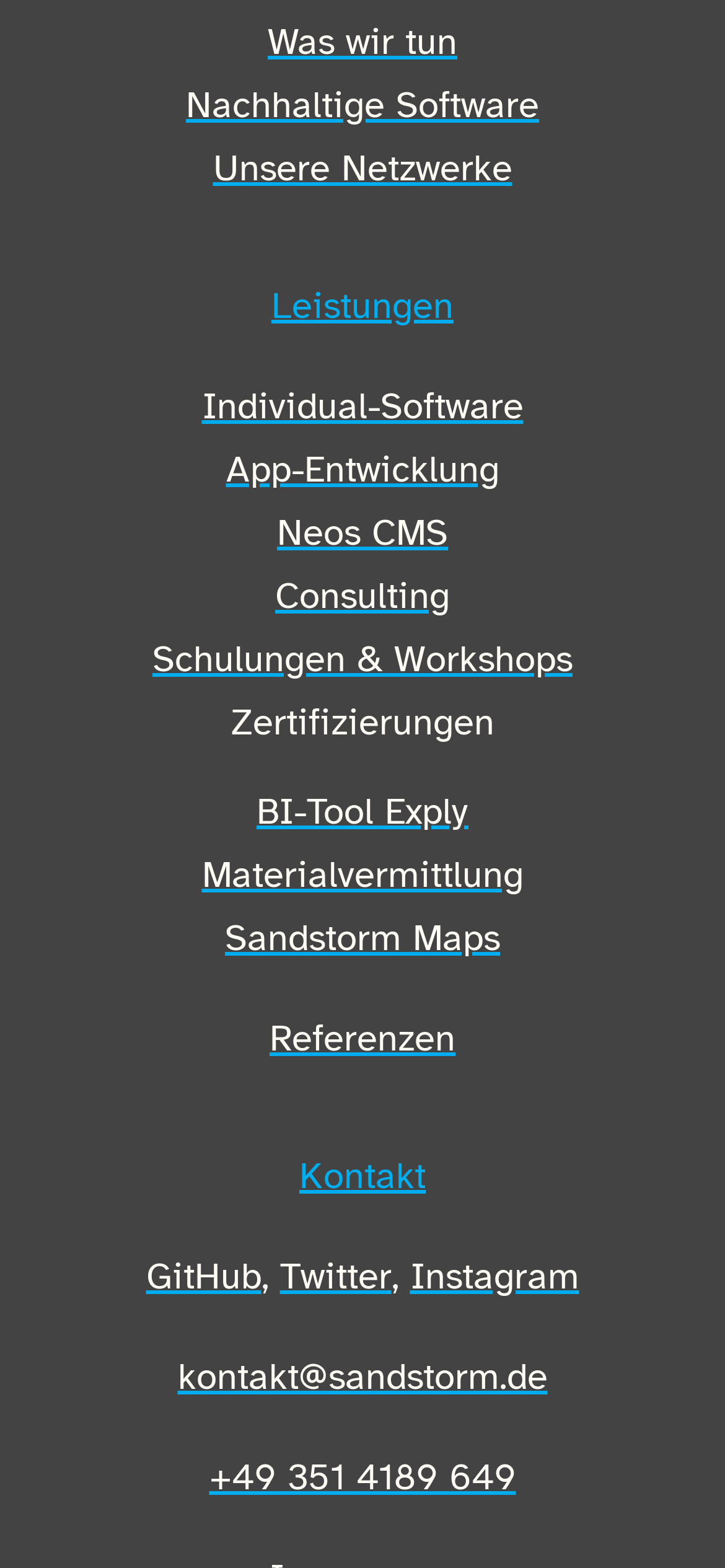Provide the bounding box coordinates of the section that needs to be clicked to accomplish the following instruction: "Contact via 'kontakt@sandstorm.de'."

[0.245, 0.864, 0.755, 0.902]